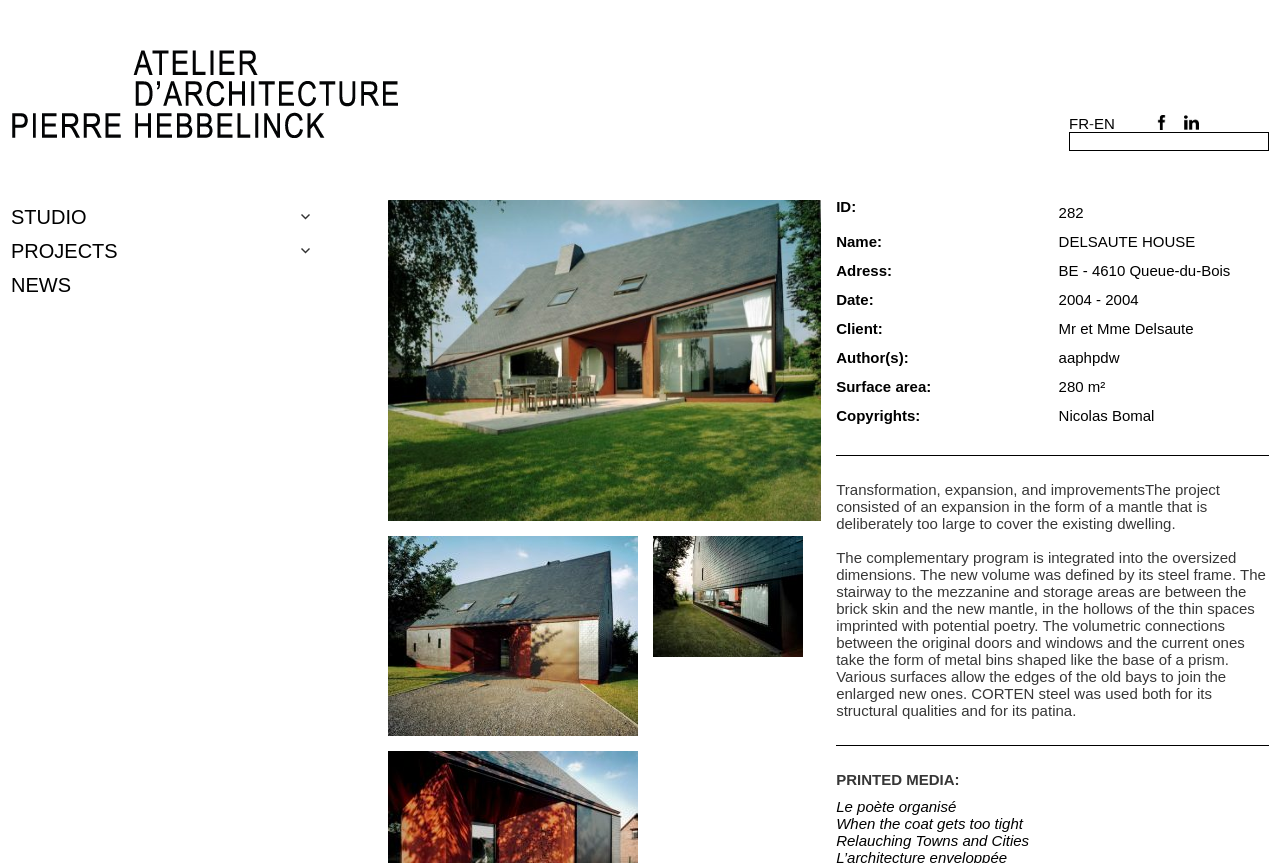Write an elaborate caption that captures the essence of the webpage.

This webpage is about a specific architectural project, DELSAUTE HOUSE, designed by Atelier d'architecture Pierre Hebbelinck. At the top, there are several links, including language options (FR and EN) and a search bar. Below these links, there is a navigation menu with links to STUDIO, PROJECTS, and NEWS.

The main content of the page is divided into two sections. On the left, there is a table with detailed information about the project, including its ID, name, address, date, client, author, surface area, and copyrights. Each piece of information is presented in a separate row with a label on the left and the corresponding value on the right.

On the right side of the page, there is a descriptive text about the project, which explains the transformation, expansion, and improvements made to the existing dwelling. The text is divided into two paragraphs, with a horizontal separator in between. The first paragraph describes the expansion of the building, while the second paragraph provides more details about the design and materials used.

Below the descriptive text, there is another horizontal separator, followed by a heading "PRINTED MEDIA:" and three links to related publications.